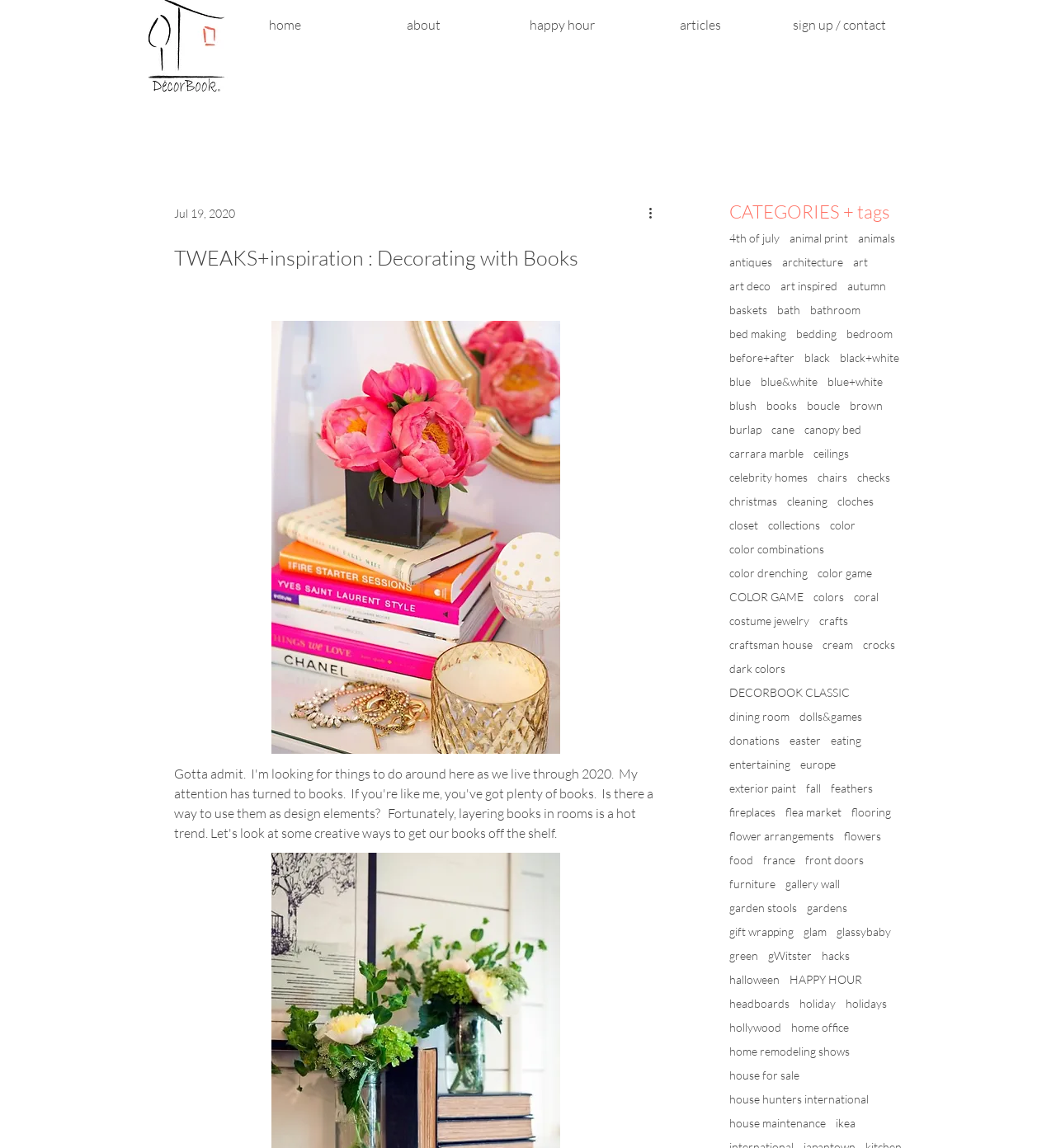Can I find ideas for 'bathroom' decor on this webpage?
Look at the screenshot and give a one-word or phrase answer.

Yes